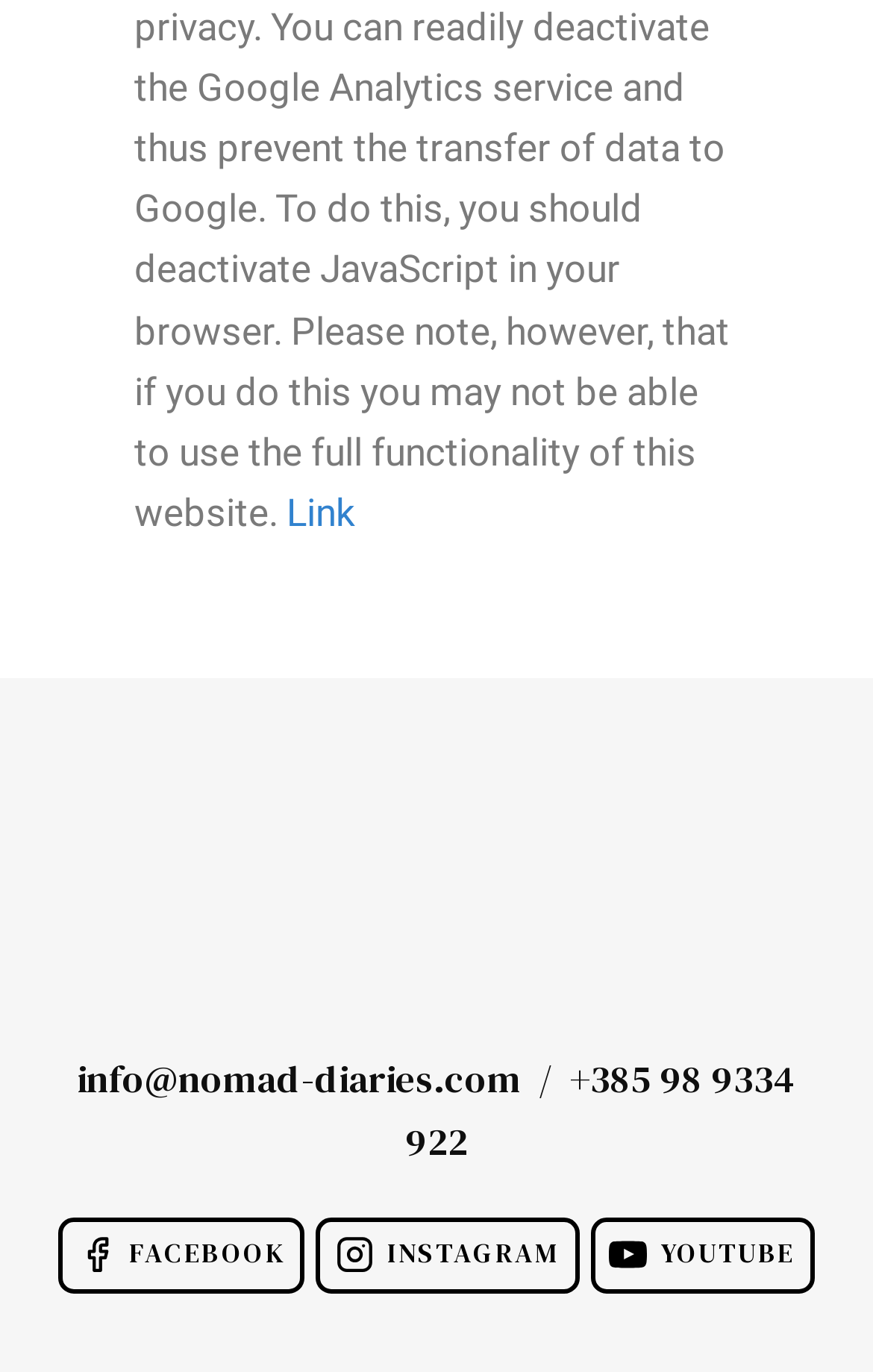What is the type of content in the middle section?
Examine the webpage screenshot and provide an in-depth answer to the question.

The middle section is a complementary section, which contains a link element with no specific text, indicating that it provides additional information or resources.